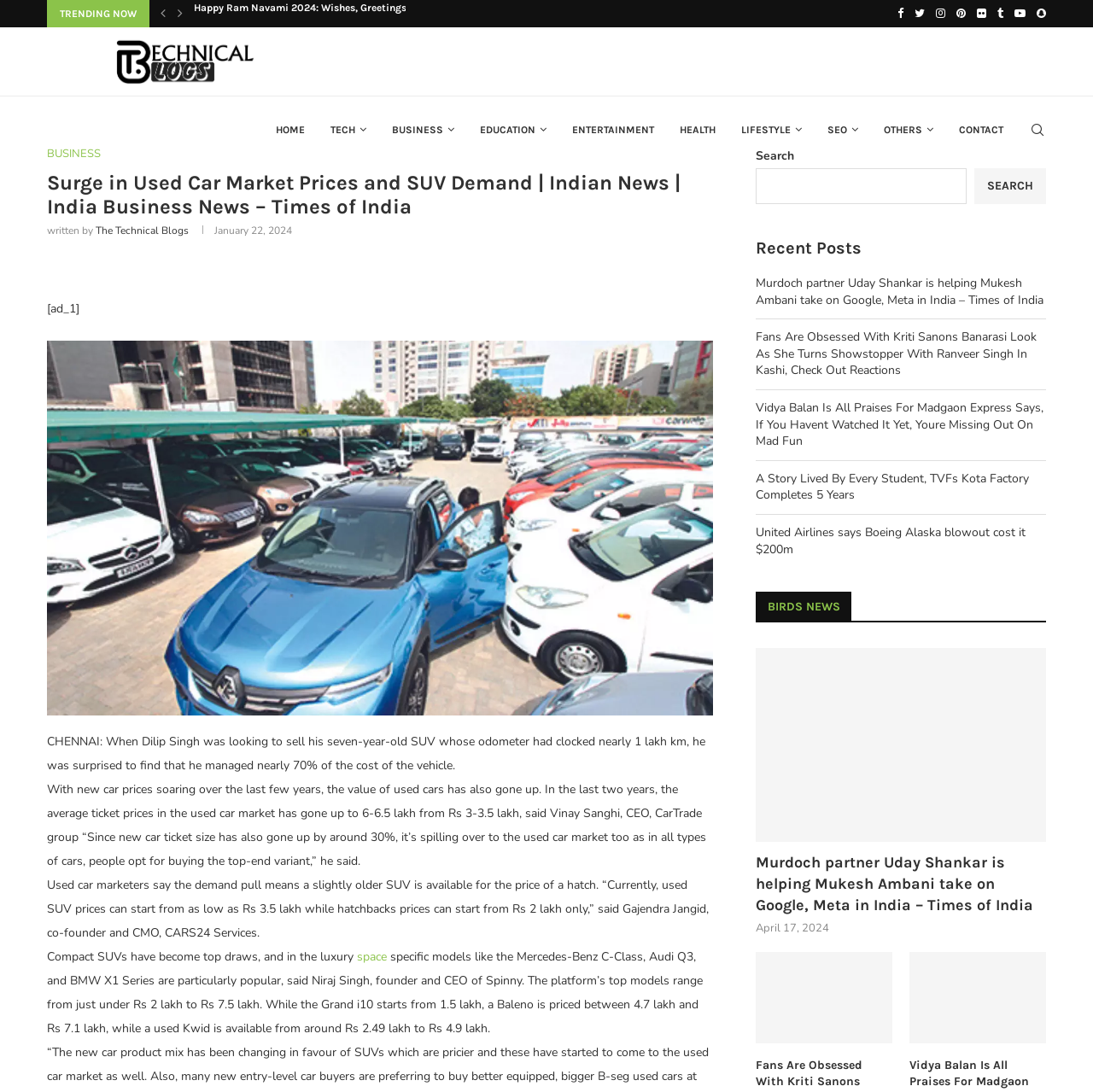Determine the title of the webpage and give its text content.

Surge in Used Car Market Prices and SUV Demand | Indian News | India Business News – Times of India